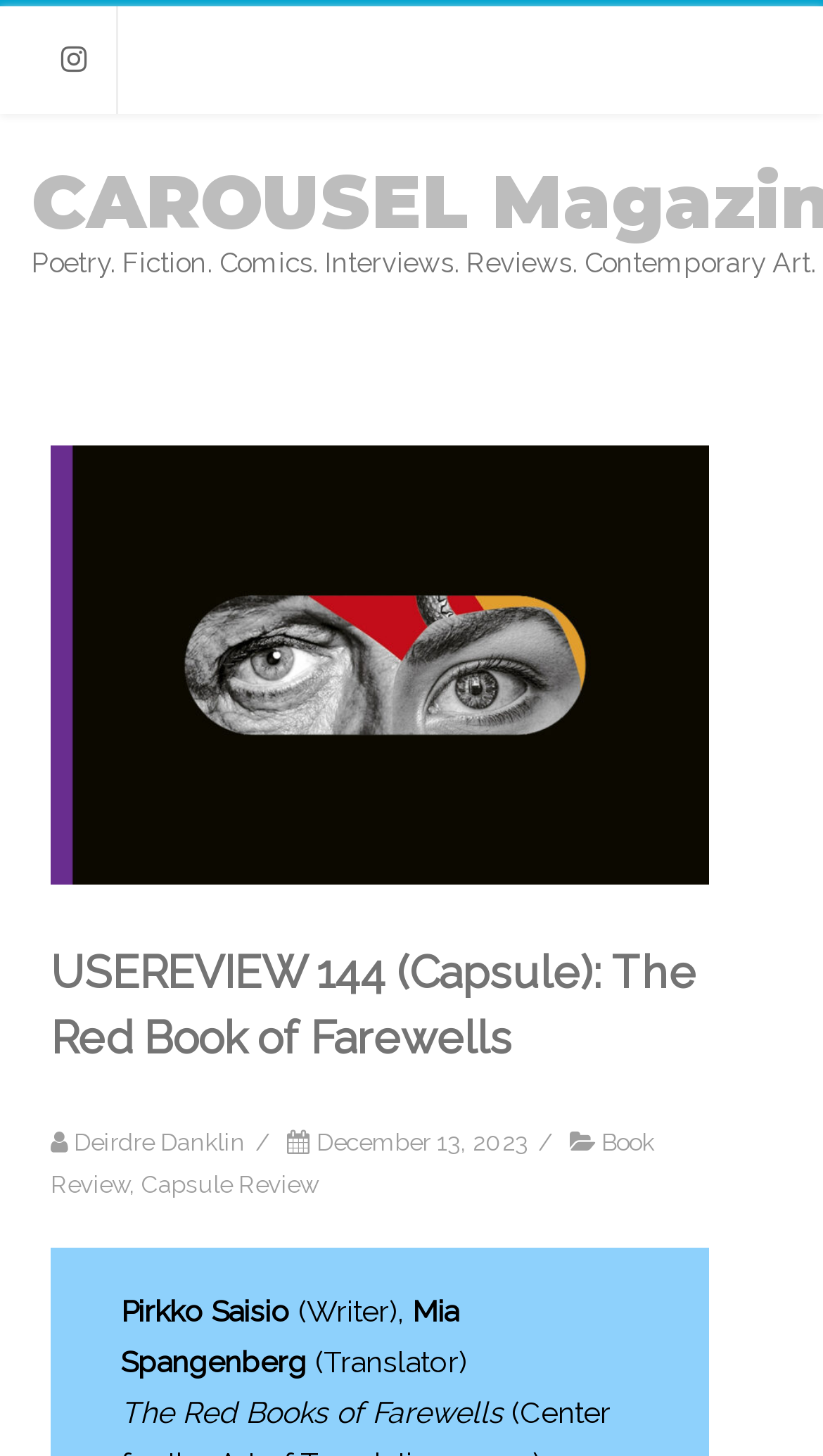Using the given element description, provide the bounding box coordinates (top-left x, top-left y, bottom-right x, bottom-right y) for the corresponding UI element in the screenshot: Deirdre Danklin

[0.09, 0.774, 0.297, 0.794]